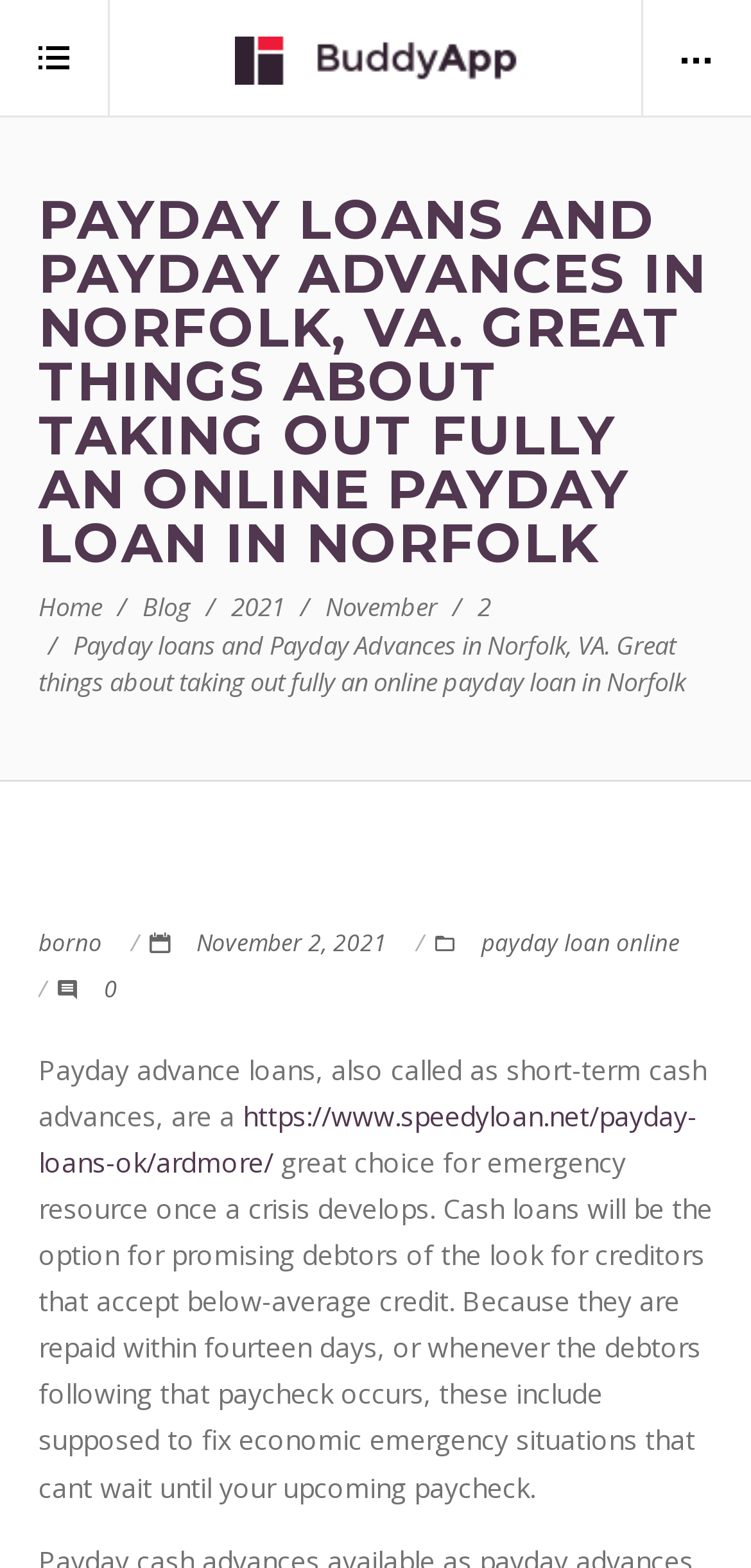Please find the bounding box coordinates of the clickable region needed to complete the following instruction: "Click on the 'Home' link". The bounding box coordinates must consist of four float numbers between 0 and 1, i.e., [left, top, right, bottom].

[0.051, 0.376, 0.136, 0.398]